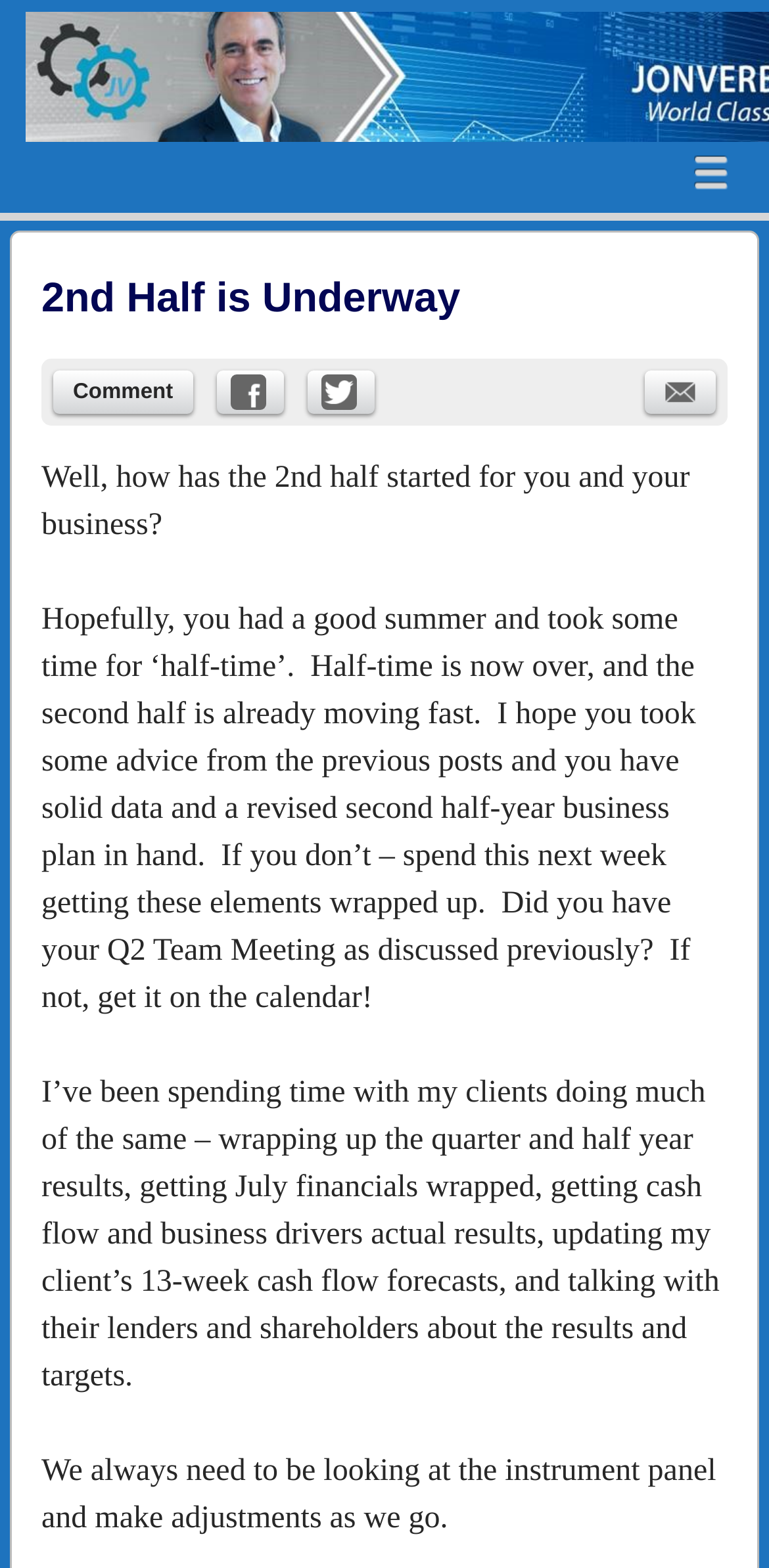What is the metaphor used in the text?
Refer to the image and respond with a one-word or short-phrase answer.

Instrument panel